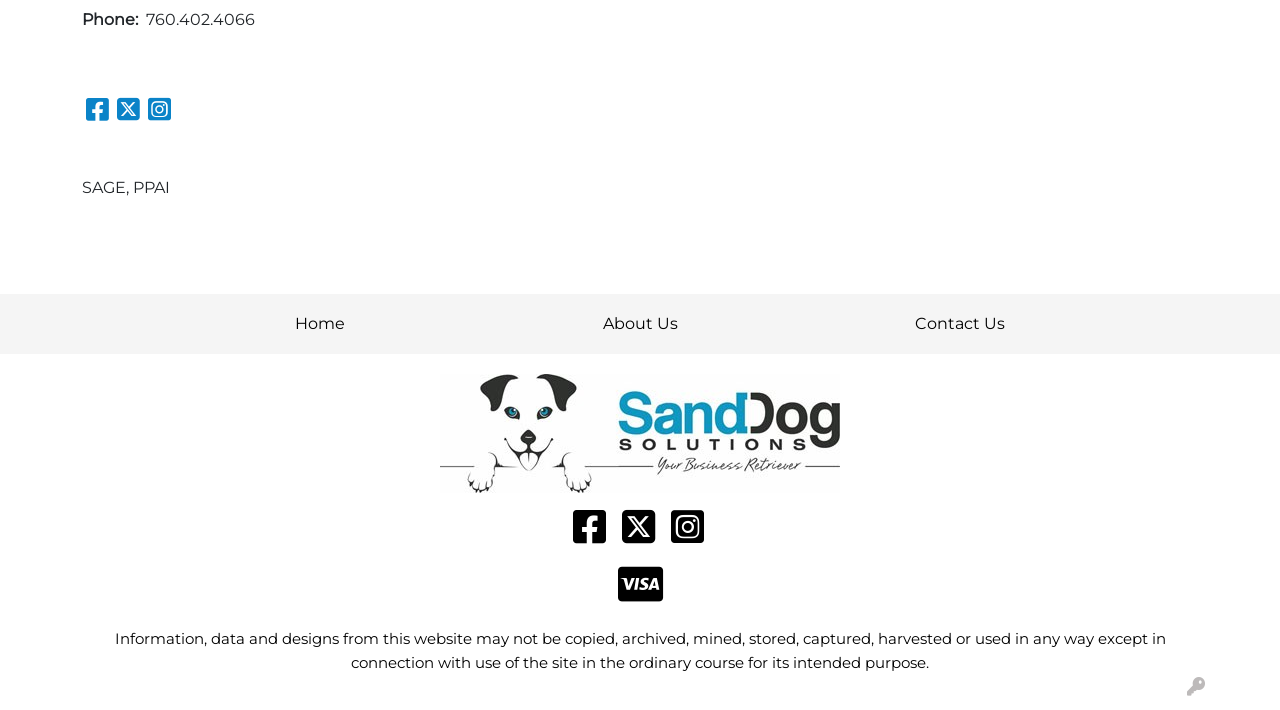What is the name of the linked company?
Make sure to answer the question with a detailed and comprehensive explanation.

I found the linked company name by looking at the link element with the OCR text 'Sand Dog Solutions' and its adjacent image element with the same description.